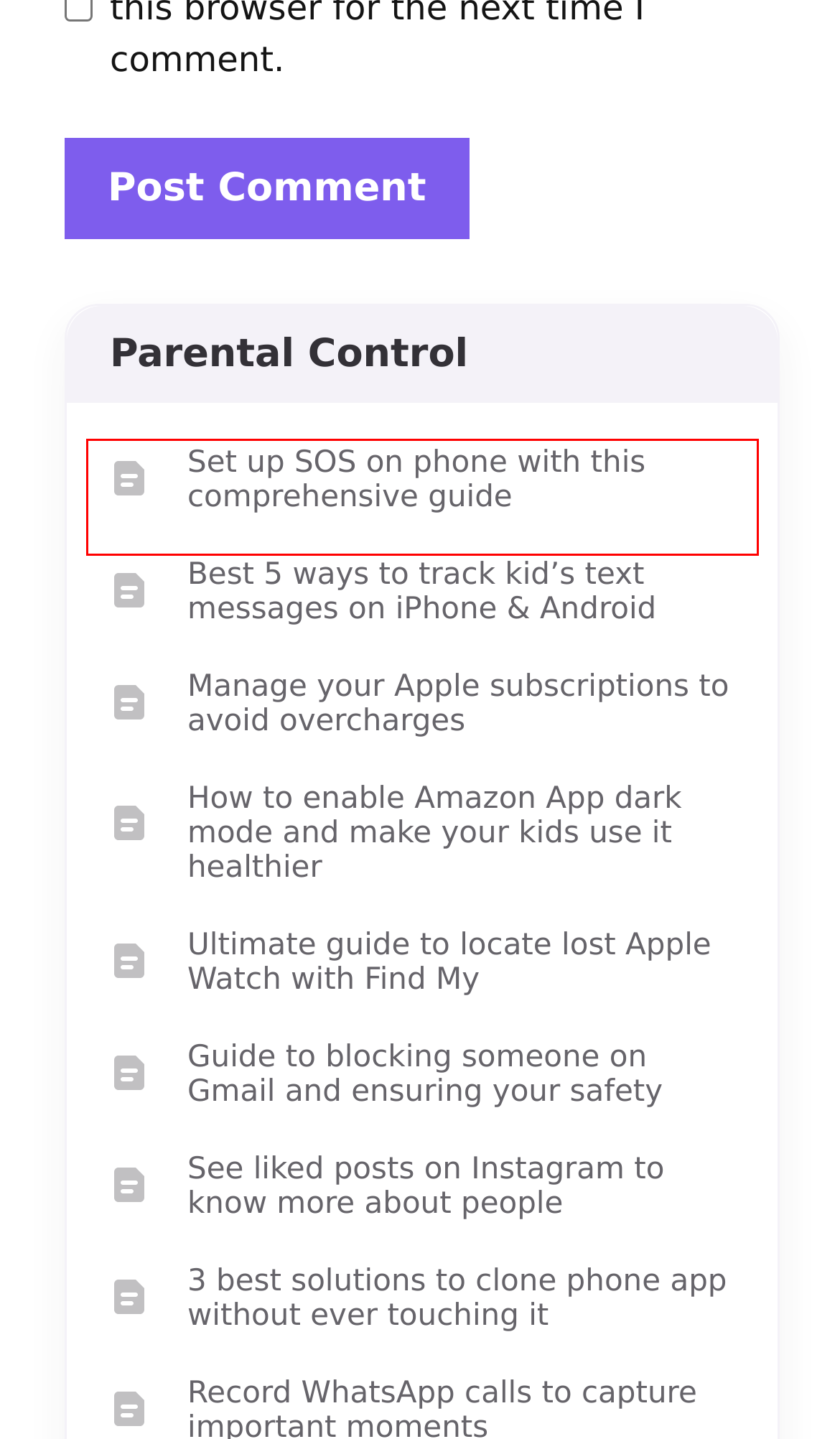You have been given a screenshot of a webpage with a red bounding box around a UI element. Select the most appropriate webpage description for the new webpage that appears after clicking the element within the red bounding box. The choices are:
A. How to enable Amazon App dark mode and make your kids use it healthier
B. Best 5 ways to track kid’s text messages on iPhone & Android
C. 3 best solutions to clone phone app without ever touching it
D. Guide to blocking someone on Gmail and ensuring your safety
E. See liked posts on Instagram to know more about people
F. Manage your Apple subscriptions to avoid overcharges
G. Set up SOS on phone with this comprehensive guide
H. Ultimate guide to locate lost Apple Watch with Find My

G